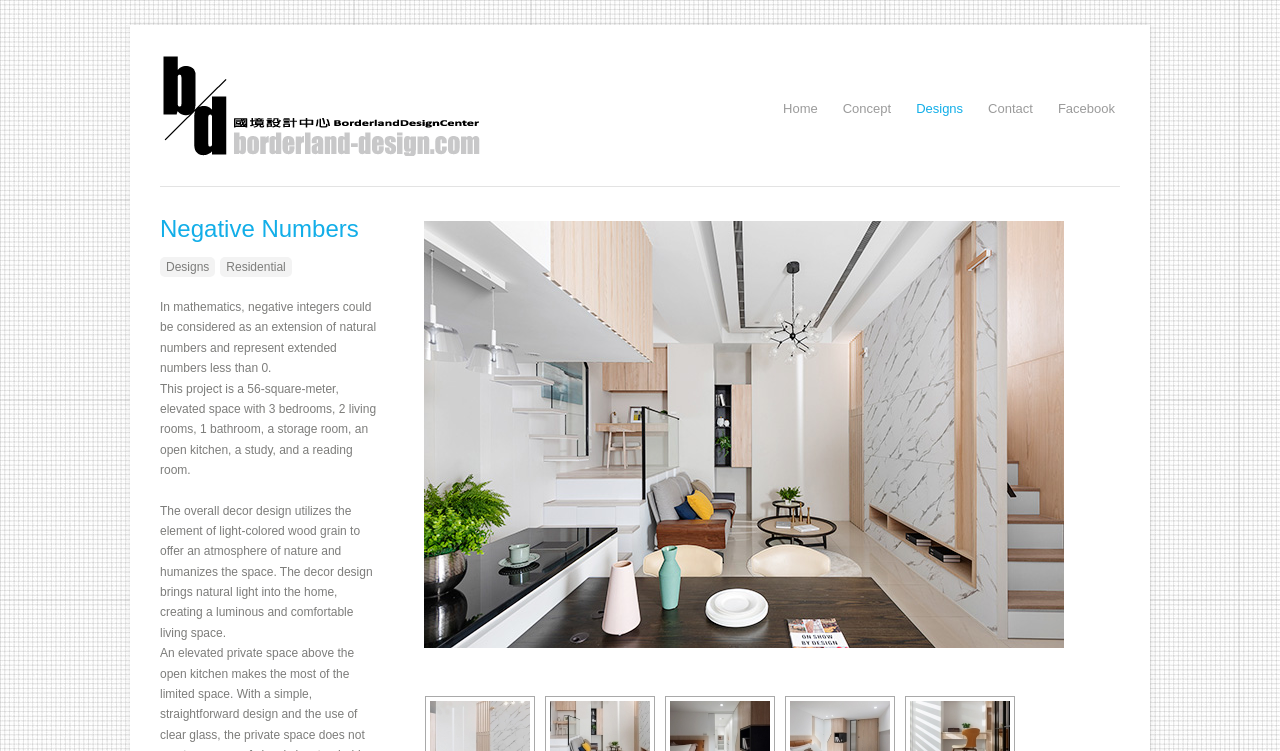Based on the element description: "Designs", identify the UI element and provide its bounding box coordinates. Use four float numbers between 0 and 1, [left, top, right, bottom].

[0.125, 0.342, 0.168, 0.369]